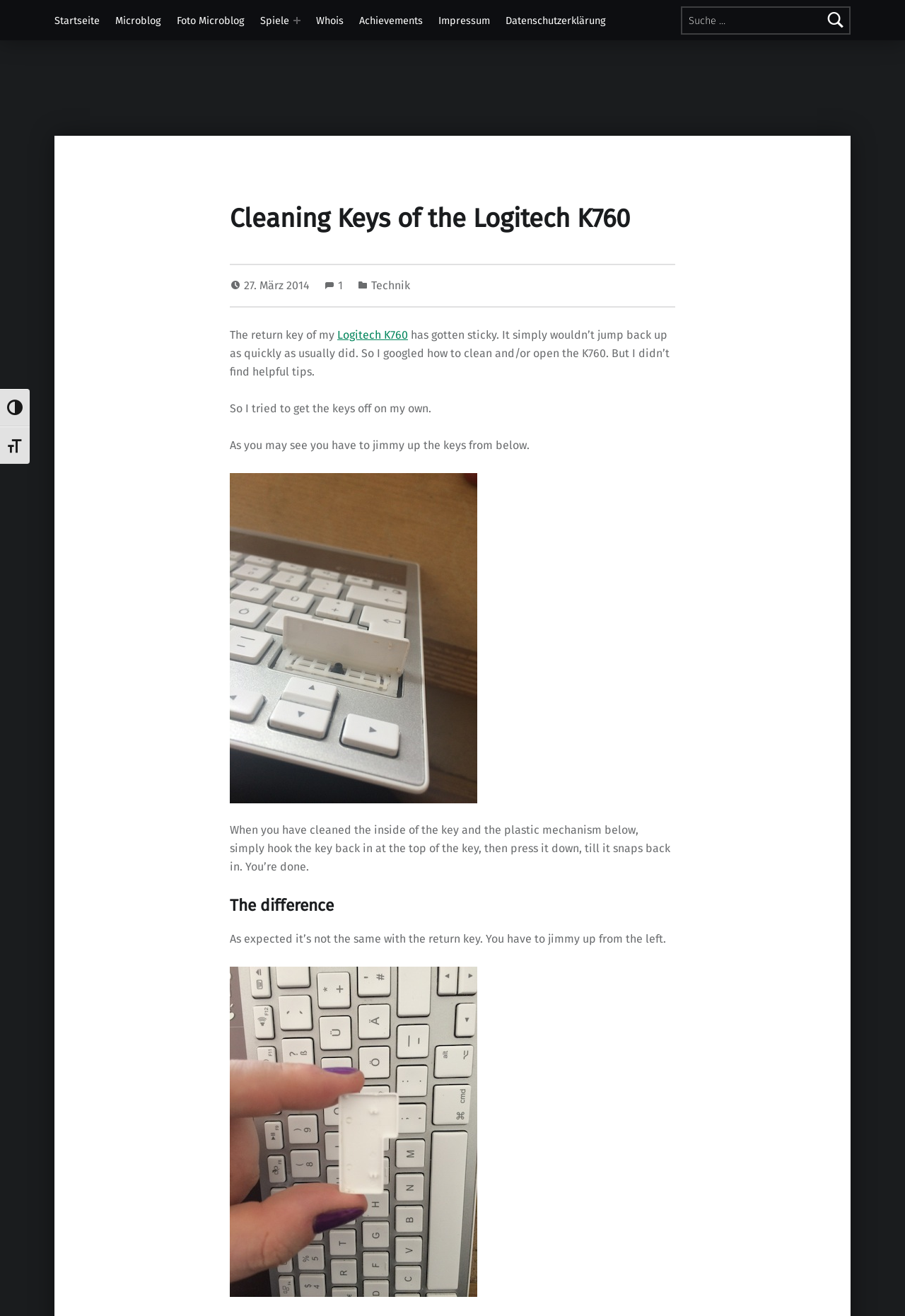How many comments does the post have?
Please respond to the question thoroughly and include all relevant details.

According to the footer section of the webpage, the post has received 1 comment, as indicated by the link ' COMMENTS: 1'.